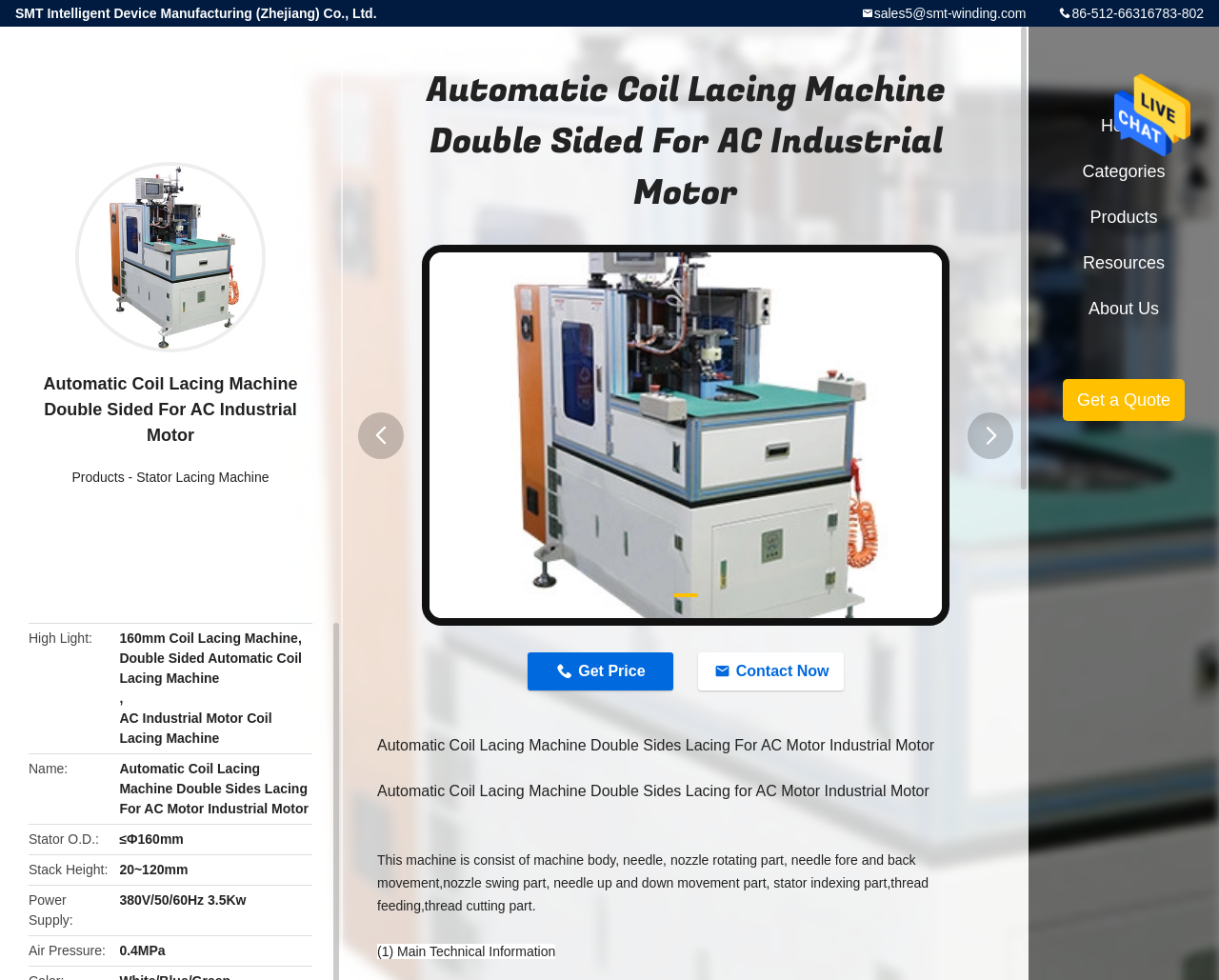For the following element description, predict the bounding box coordinates in the format (top-left x, top-left y, bottom-right x, bottom-right y). All values should be floating point numbers between 0 and 1. Description: About Us

[0.852, 0.292, 0.992, 0.338]